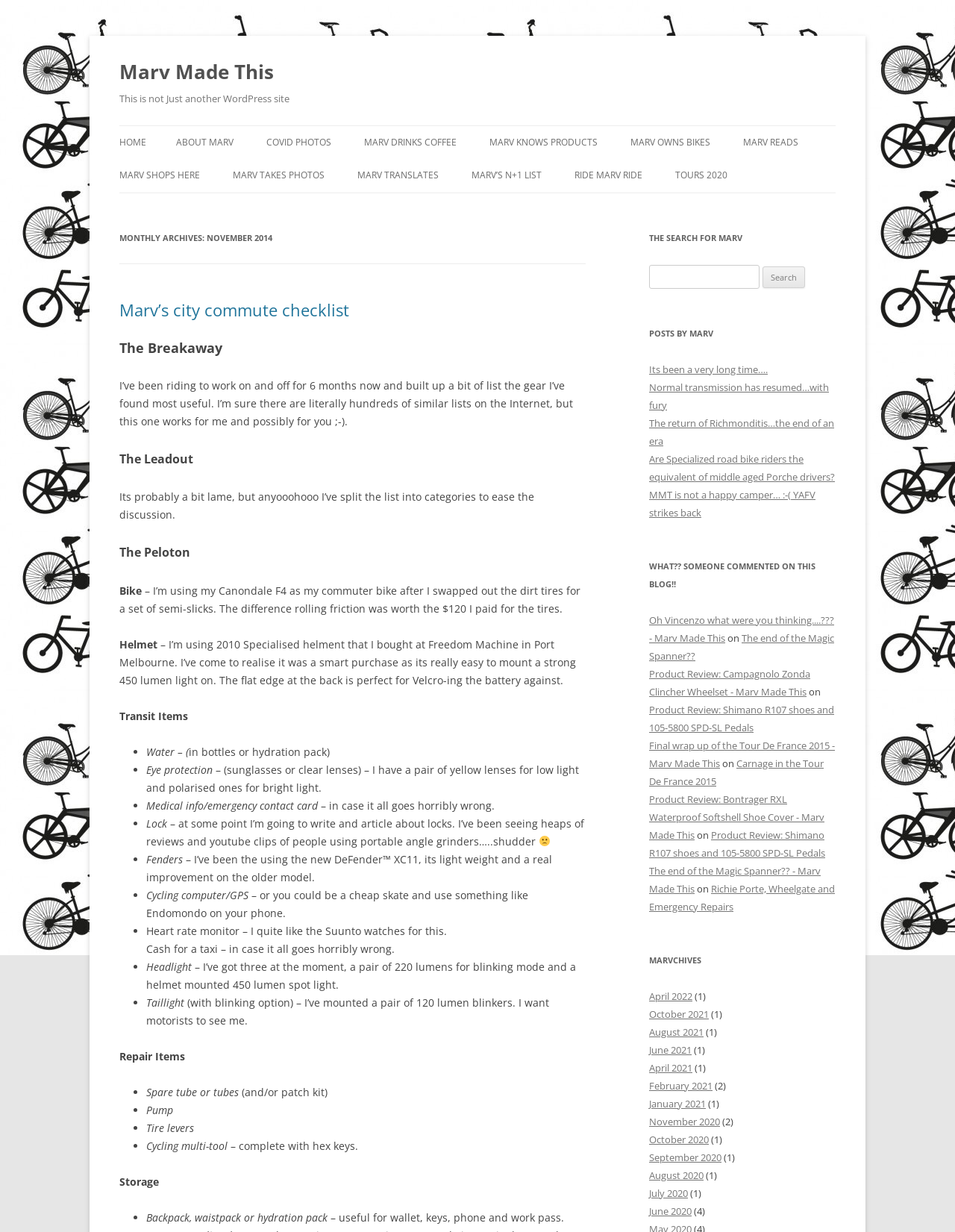Provide a one-word or short-phrase response to the question:
What is the purpose of the lock mentioned in the article?

To prevent theft